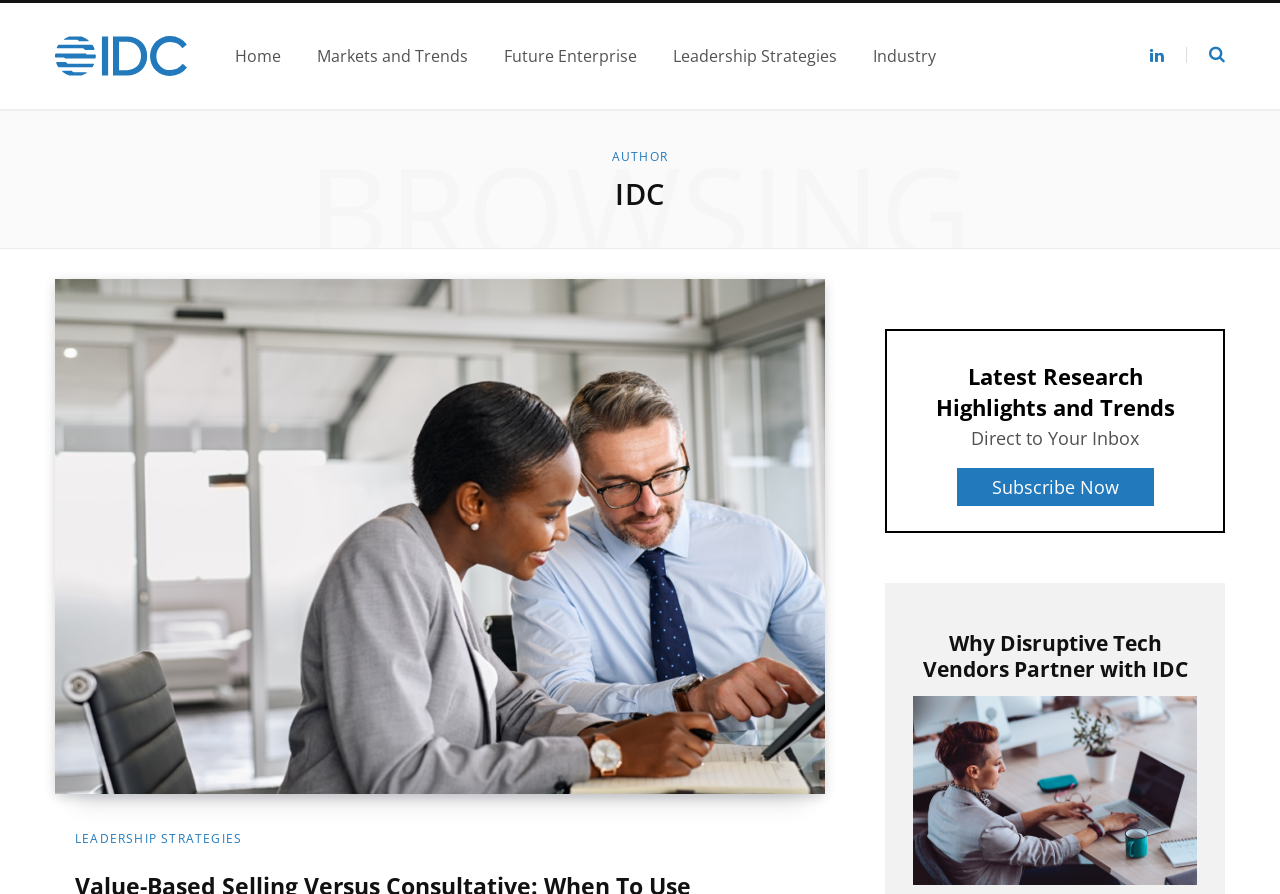Using the provided element description "Cisco DNA Center Assurance", determine the bounding box coordinates of the UI element.

None